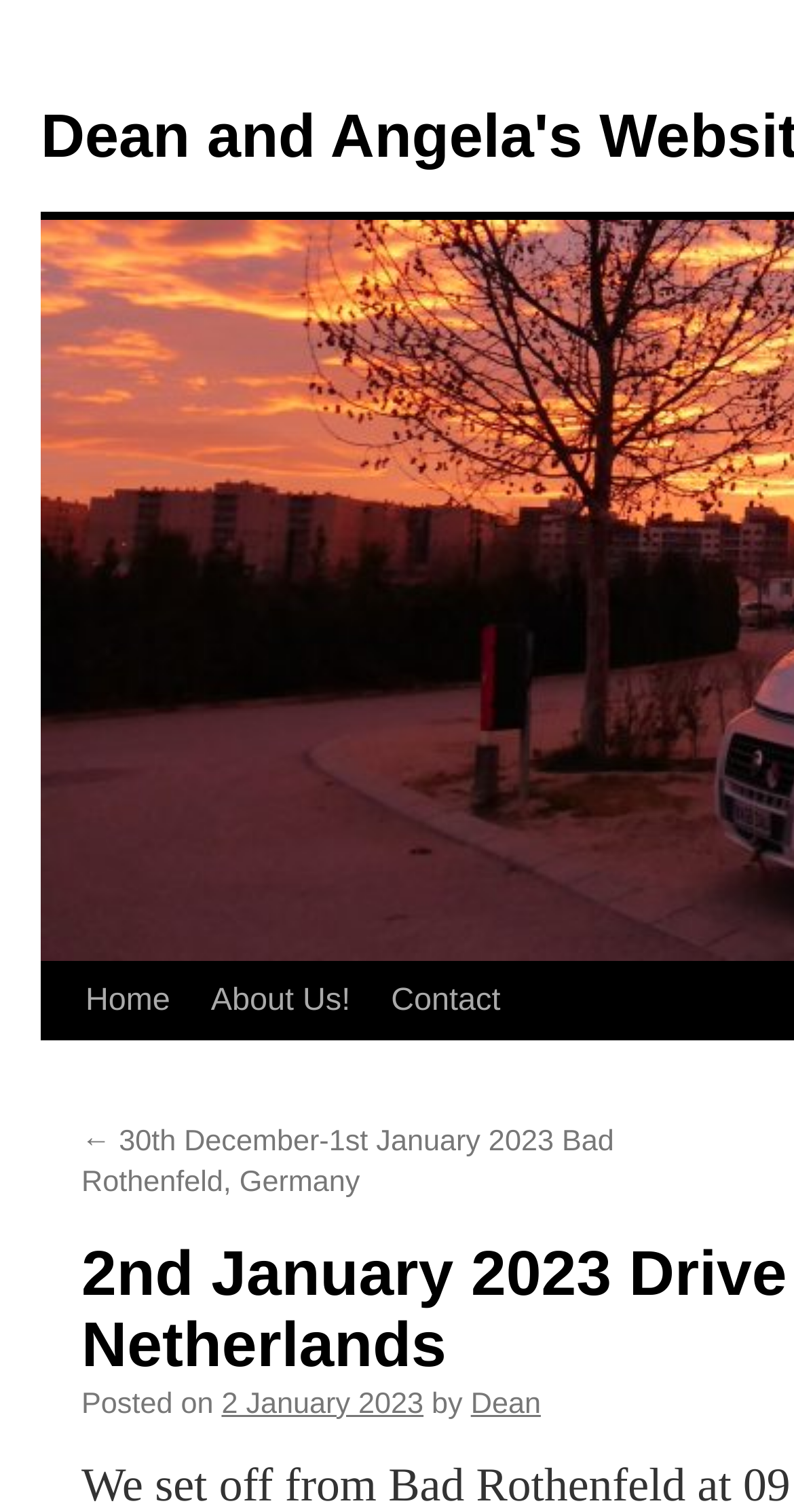Please determine the bounding box coordinates of the section I need to click to accomplish this instruction: "go to previous post".

[0.103, 0.745, 0.773, 0.793]